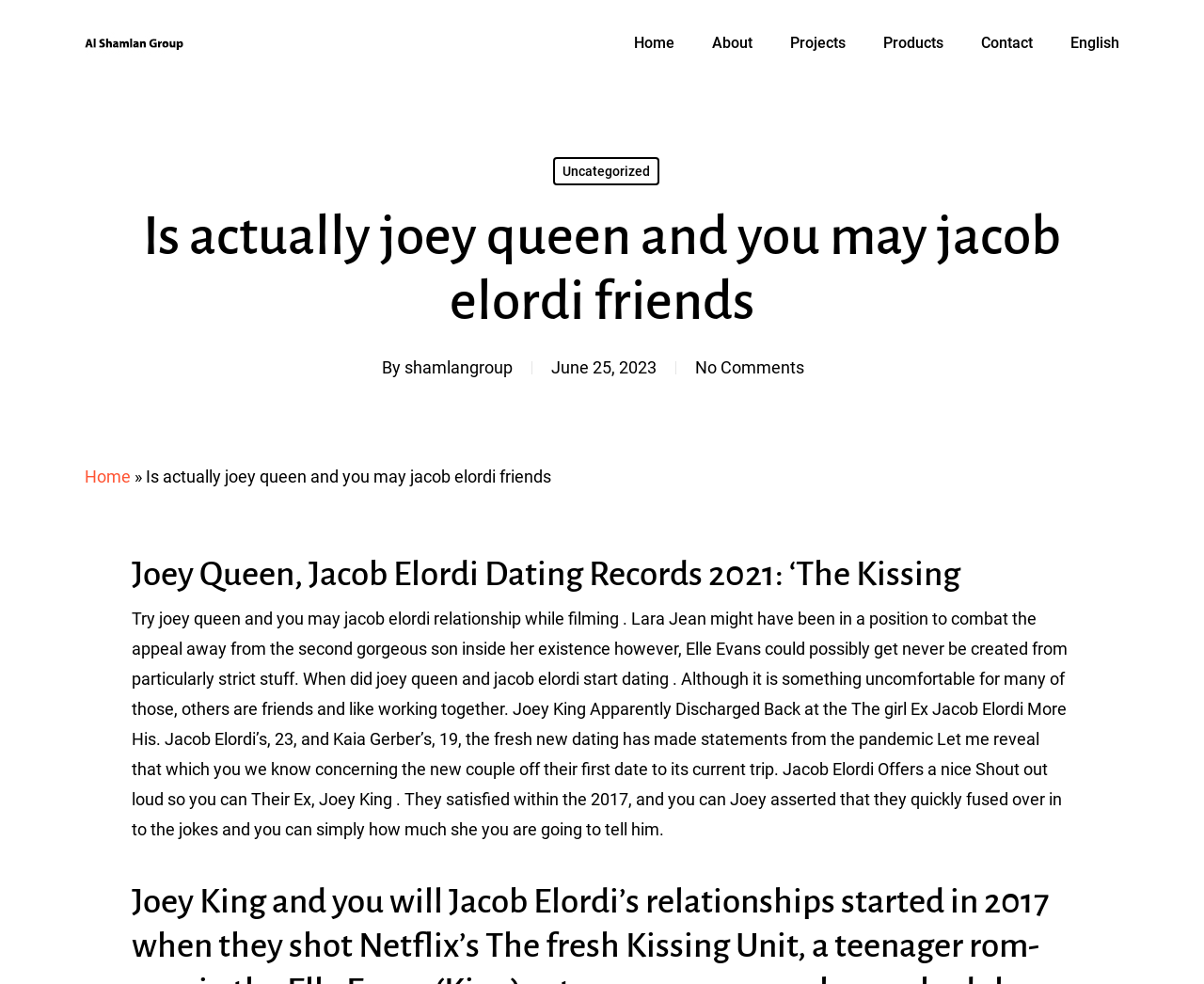Please answer the following question using a single word or phrase: 
Who are the two celebrities mentioned in the article?

Joey King and Jacob Elordi